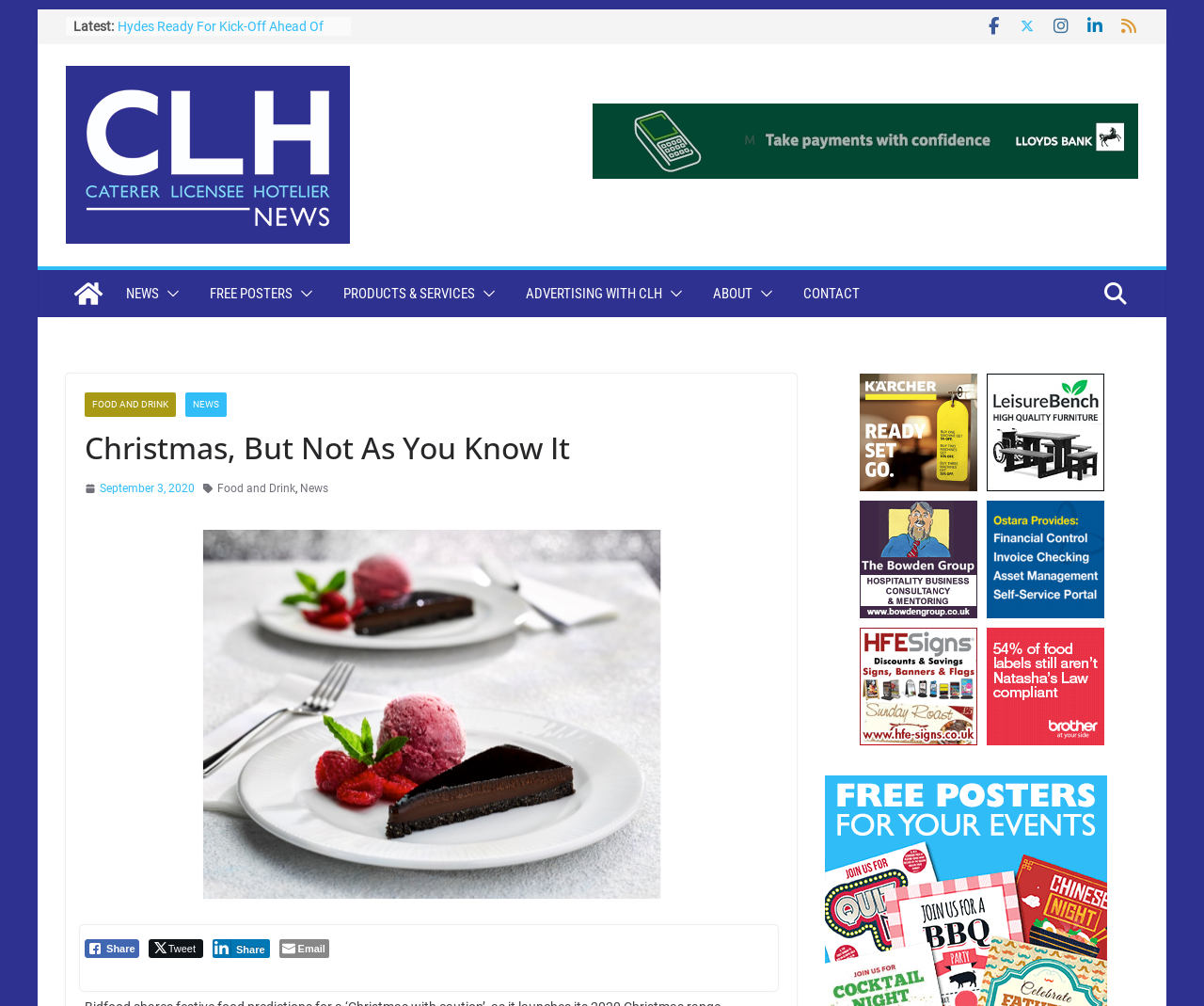Using the information in the image, could you please answer the following question in detail:
Is there a section for products or services on this webpage?

The webpage has a link labeled 'PRODUCTS & SERVICES', which suggests that there is a section dedicated to showcasing products or services related to the food and drink industry.